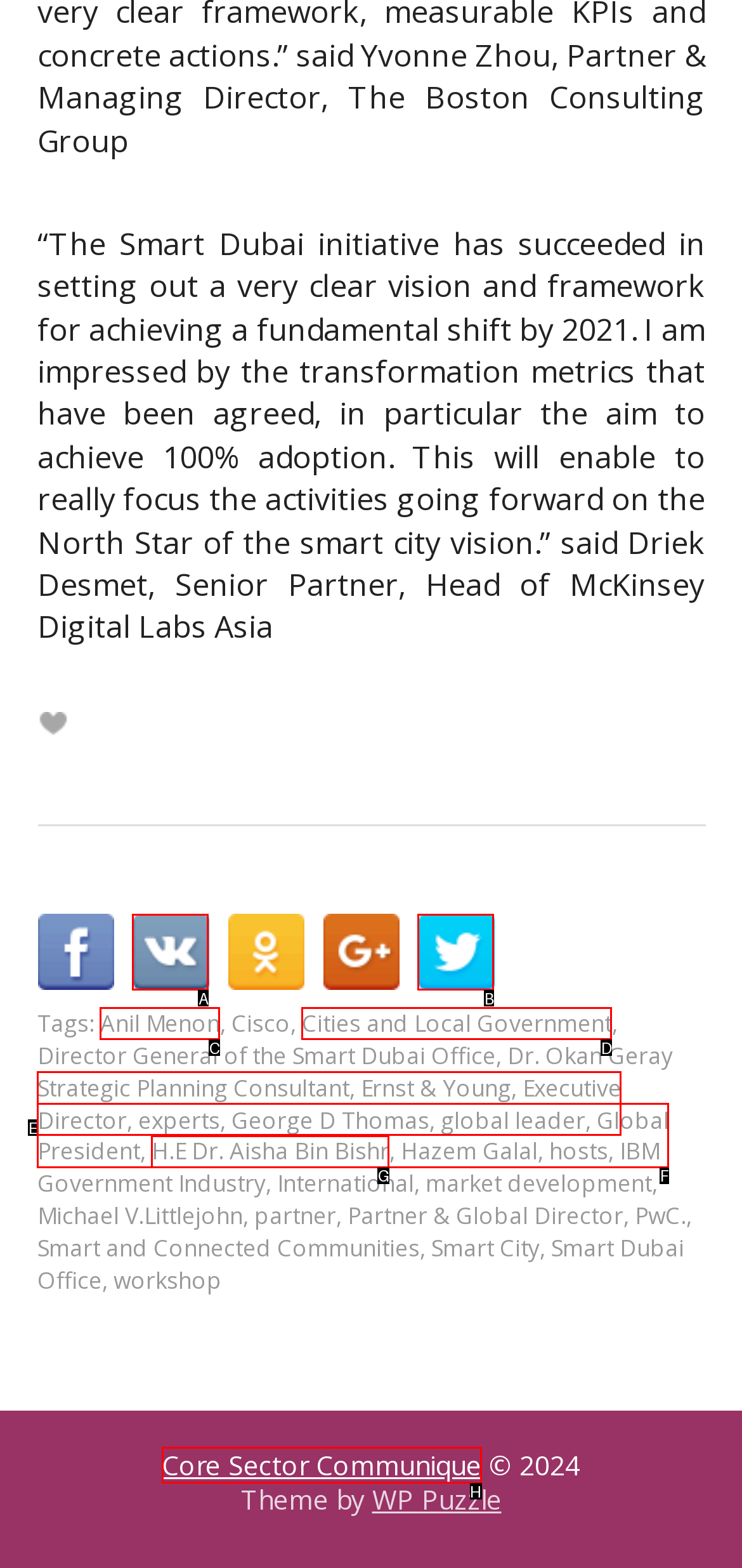Identify the correct UI element to click on to achieve the following task: View the Core Sector Communique Respond with the corresponding letter from the given choices.

H